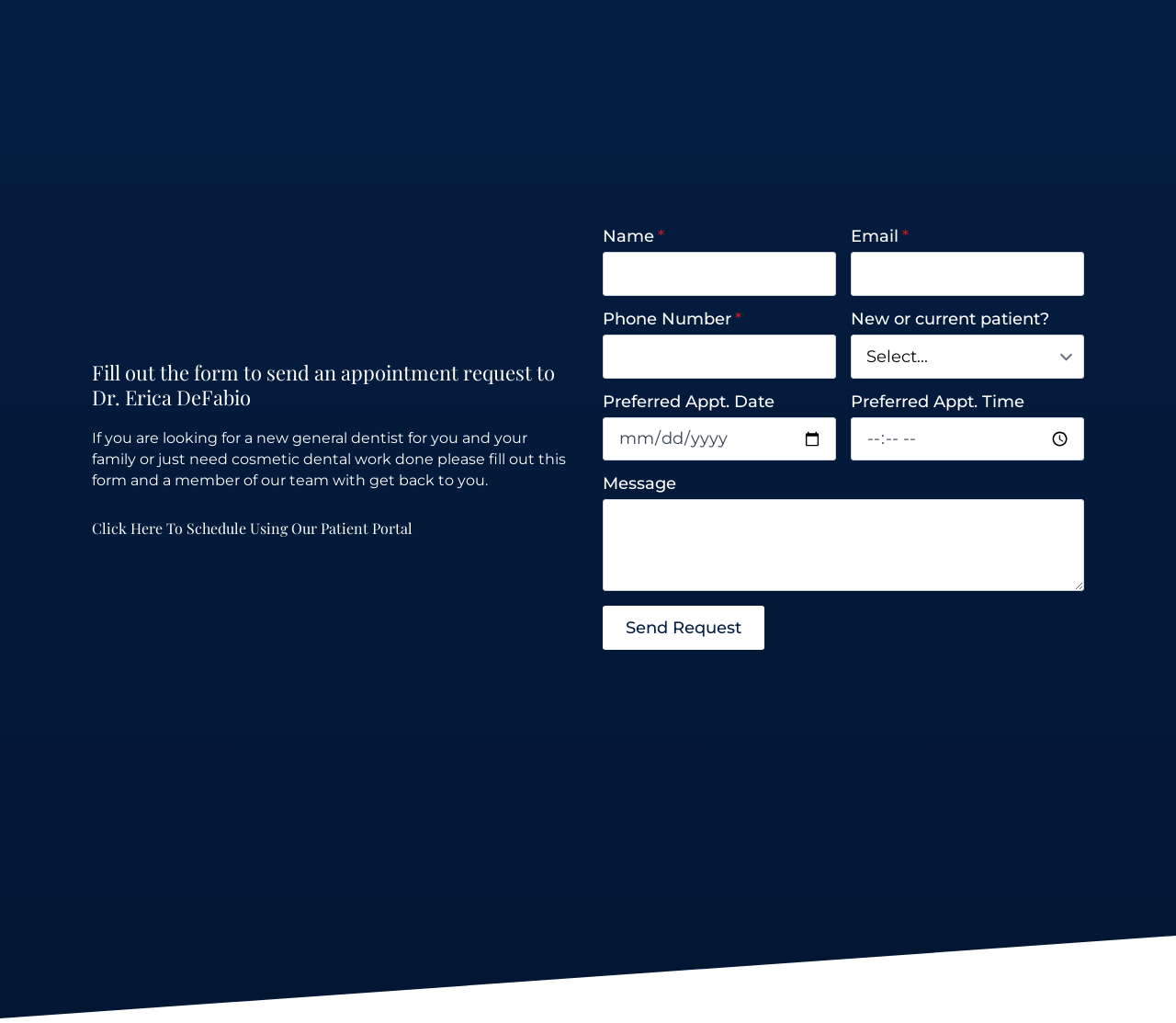What is the purpose of this webpage? Based on the image, give a response in one word or a short phrase.

Send appointment request